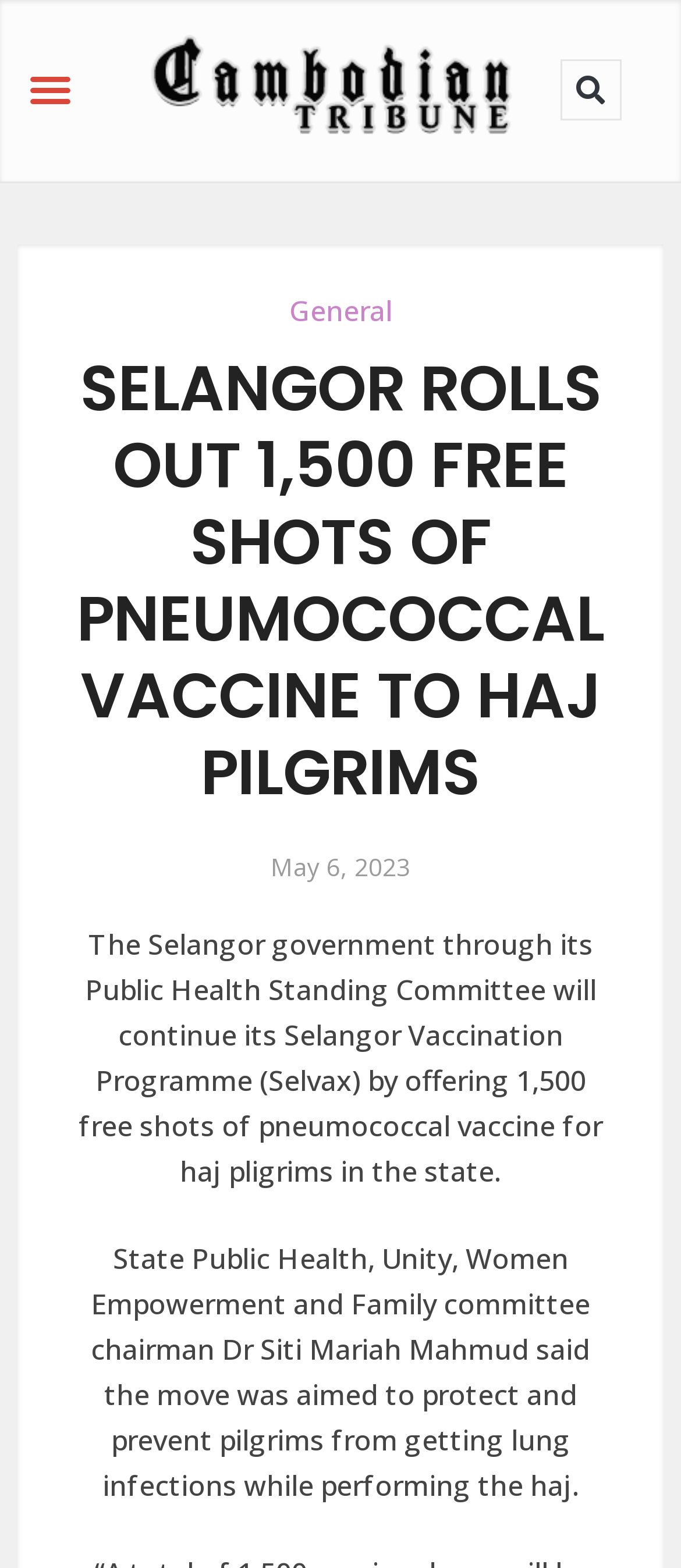Using the details in the image, give a detailed response to the question below:
What is the name of the vaccination programme?

The answer can be found in the StaticText element which states 'The Selangor government through its Public Health Standing Committee will continue its Selangor Vaccination Programme (Selvax) by offering 1,500 free shots of pneumococcal vaccine for haj pligrims in the state.'